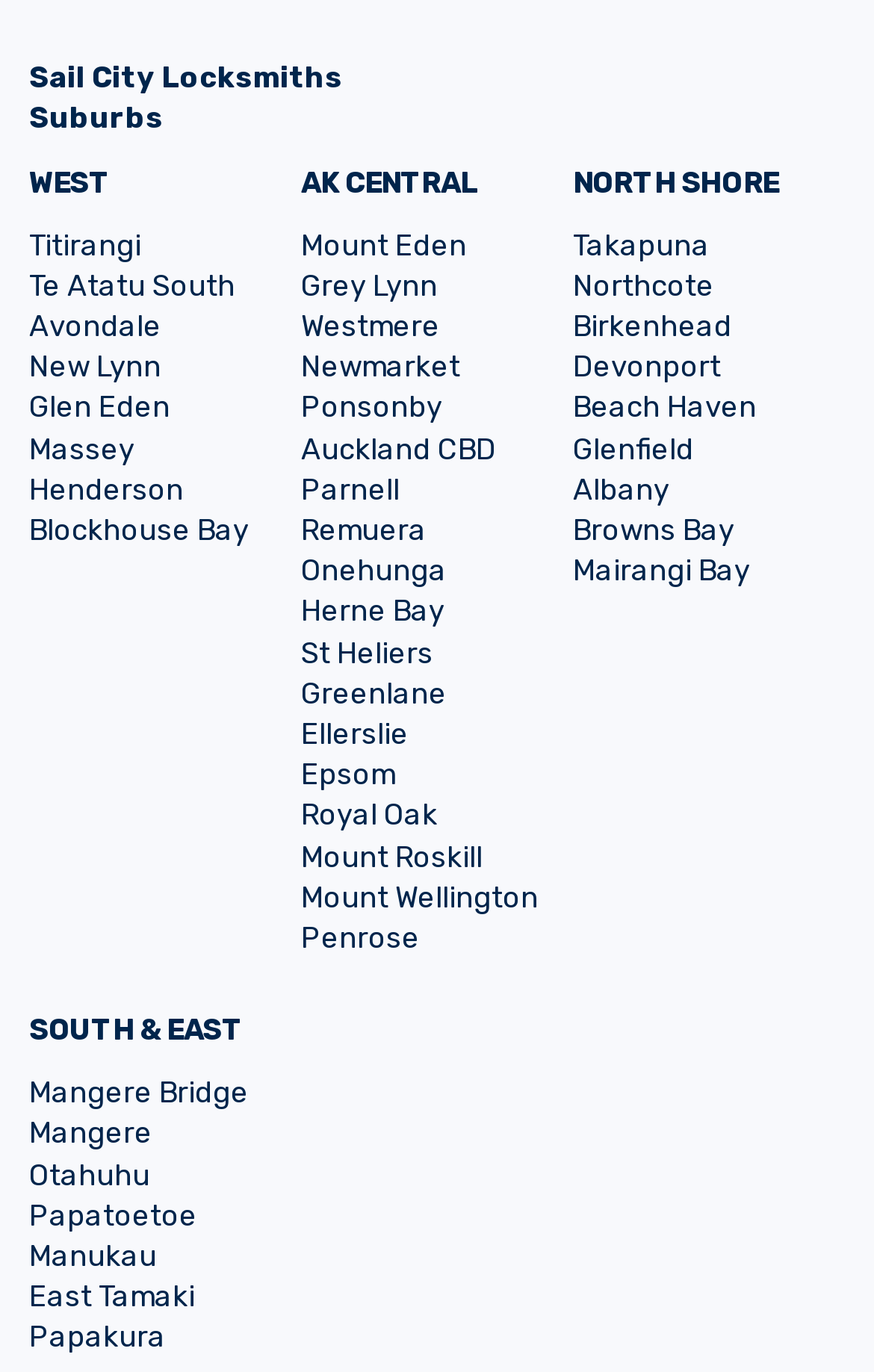What is the last suburb listed under the 'NORTH SHORE' section?
Please provide a single word or phrase in response based on the screenshot.

Mairangi Bay